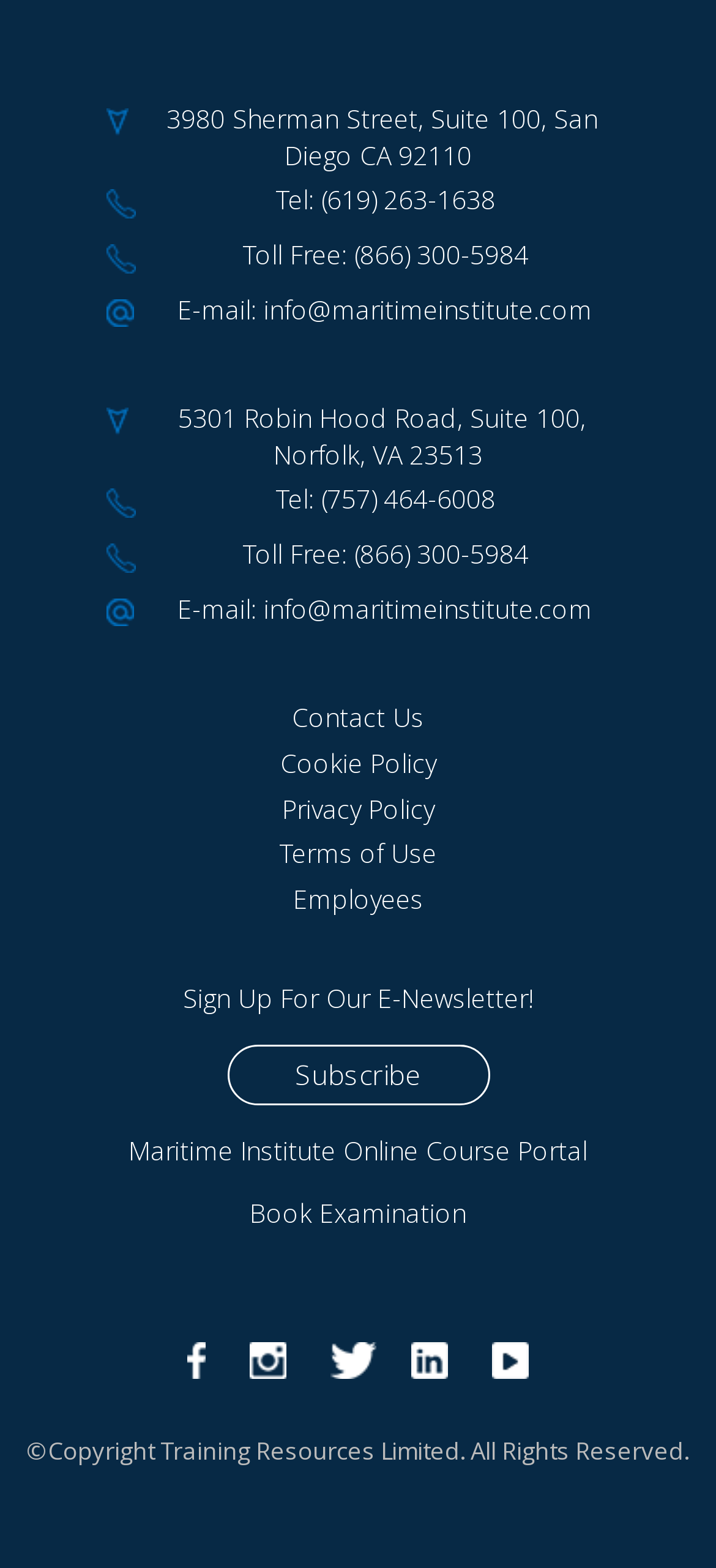How many social media links are there?
Your answer should be a single word or phrase derived from the screenshot.

5